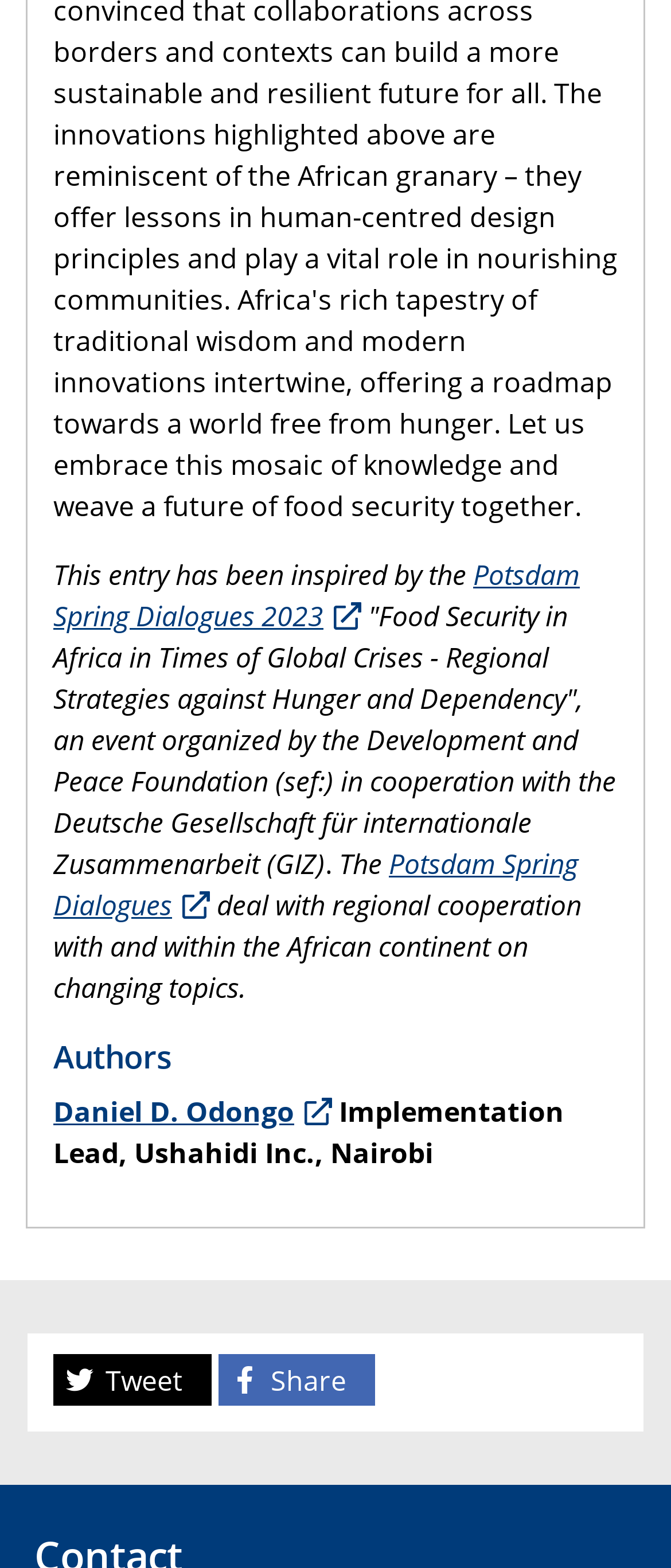How many links are there in the 'Authors' section?
Carefully analyze the image and provide a detailed answer to the question.

There is only one link, 'Daniel D. Odongo', in the 'Authors' section, which is a link to the author's profile or webpage.